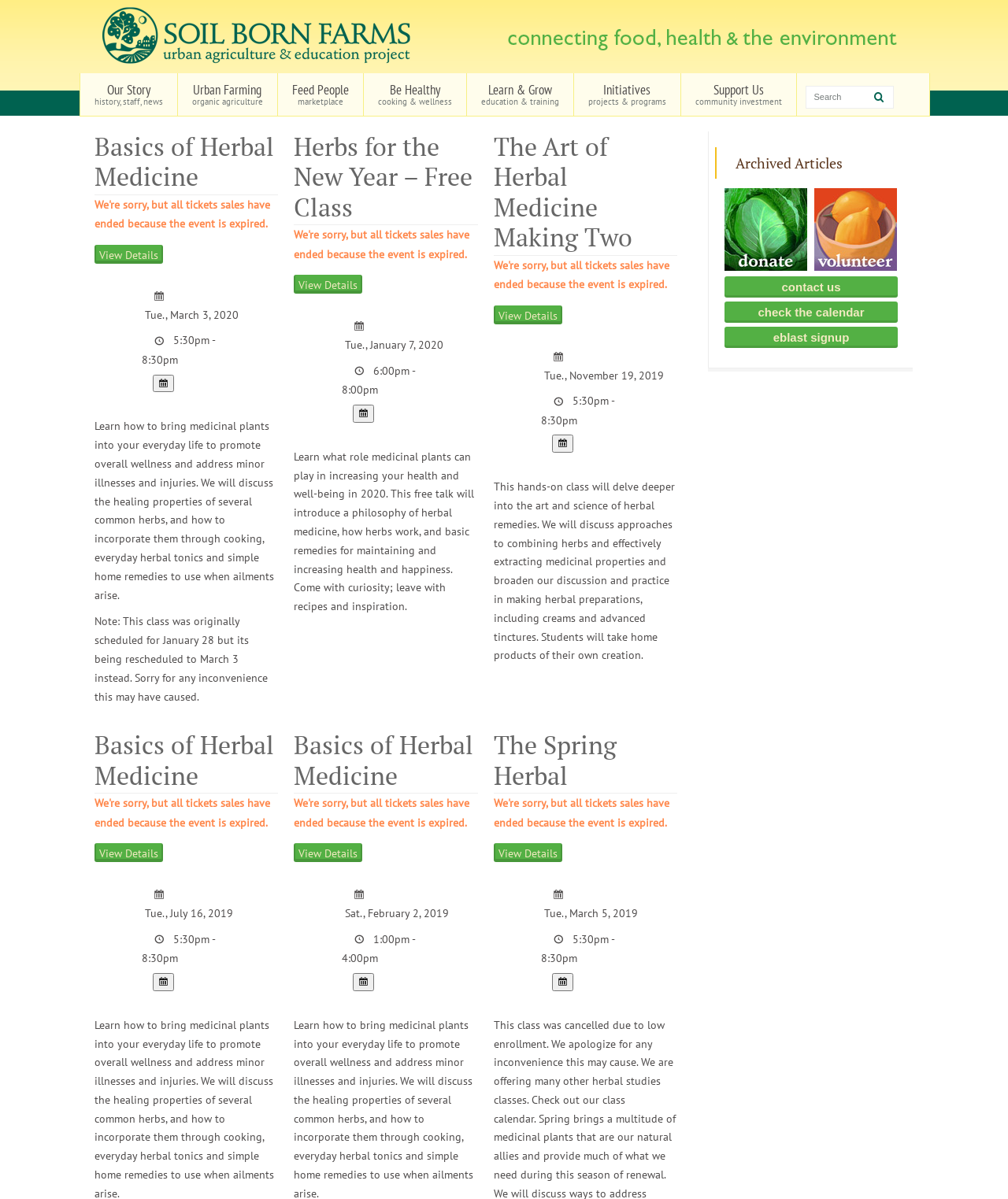Respond to the question below with a concise word or phrase:
What is the topic of the first article?

Basics of Herbal Medicine